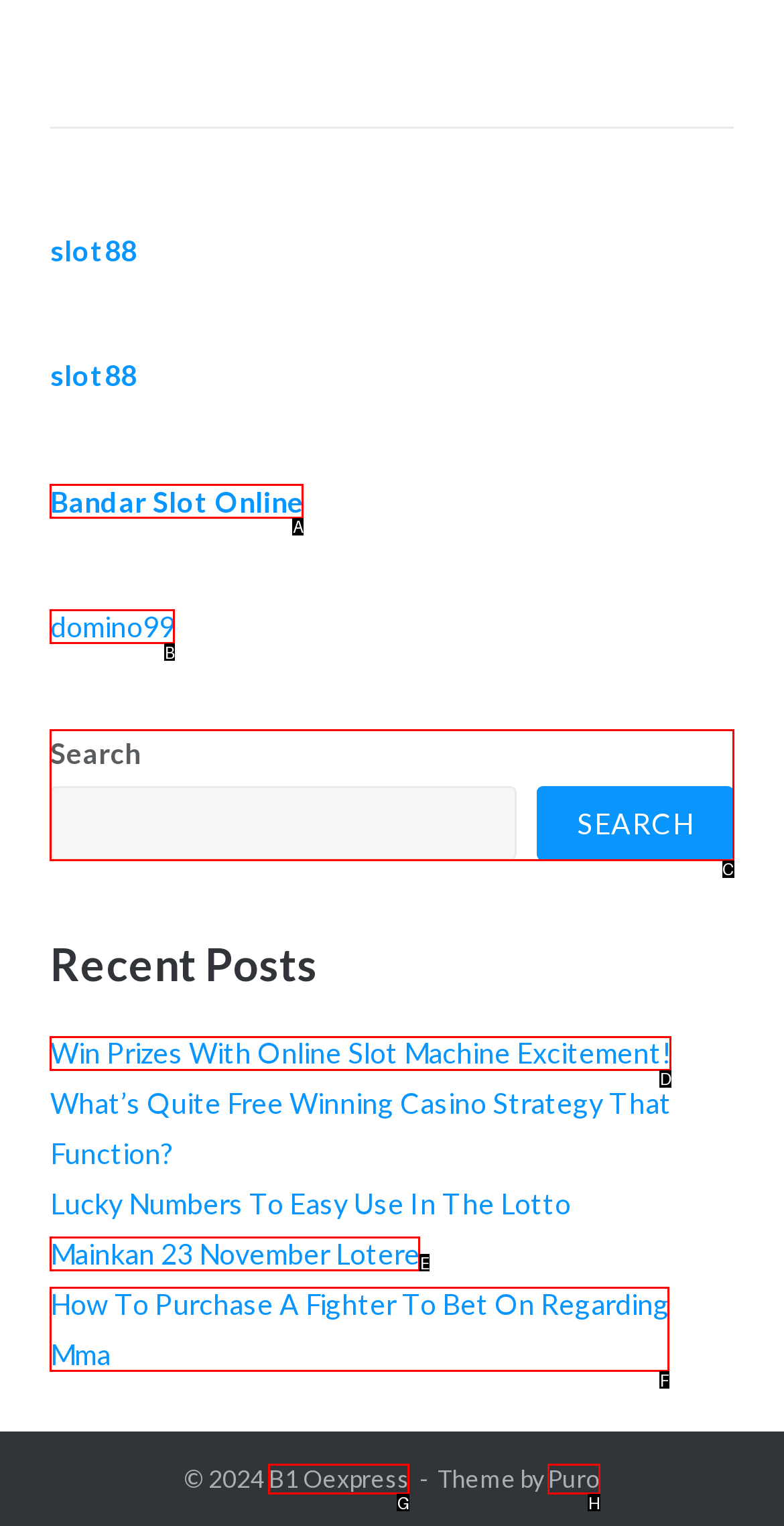Identify the letter of the UI element I need to click to carry out the following instruction: Search for something

C